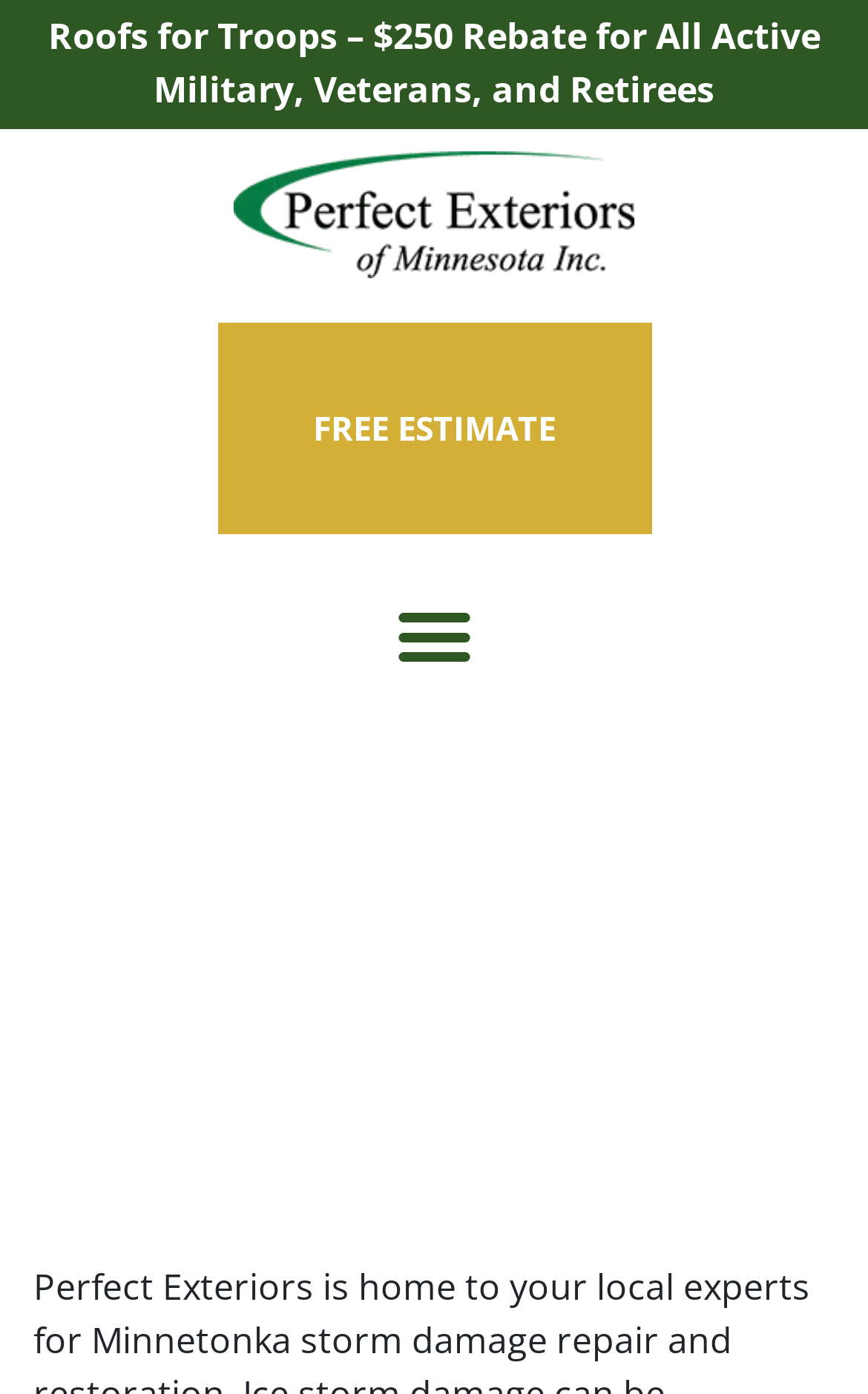Find and generate the main title of the webpage.

Your Storm Damage Repair and Restoration Professionals in Minnetonka, MN